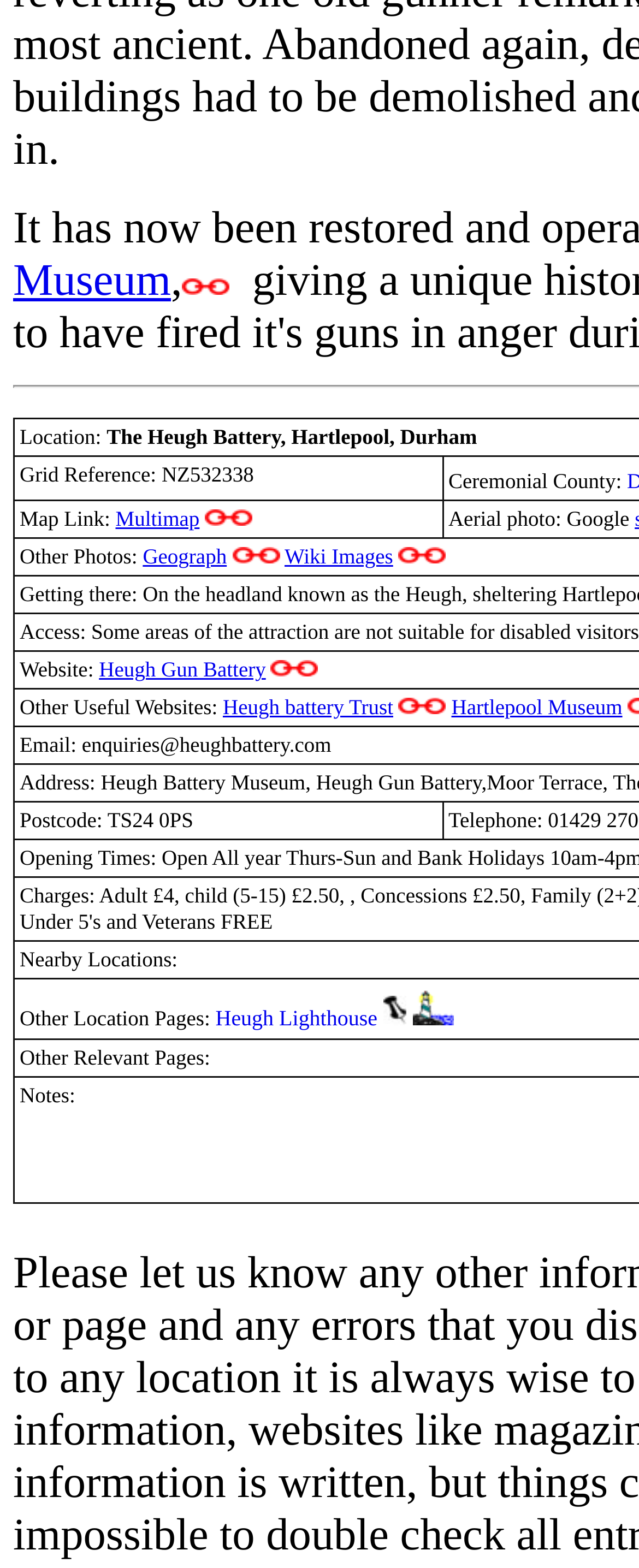Determine the bounding box of the UI element mentioned here: "Wiki Images". The coordinates must be in the format [left, top, right, bottom] with values ranging from 0 to 1.

[0.445, 0.347, 0.615, 0.363]